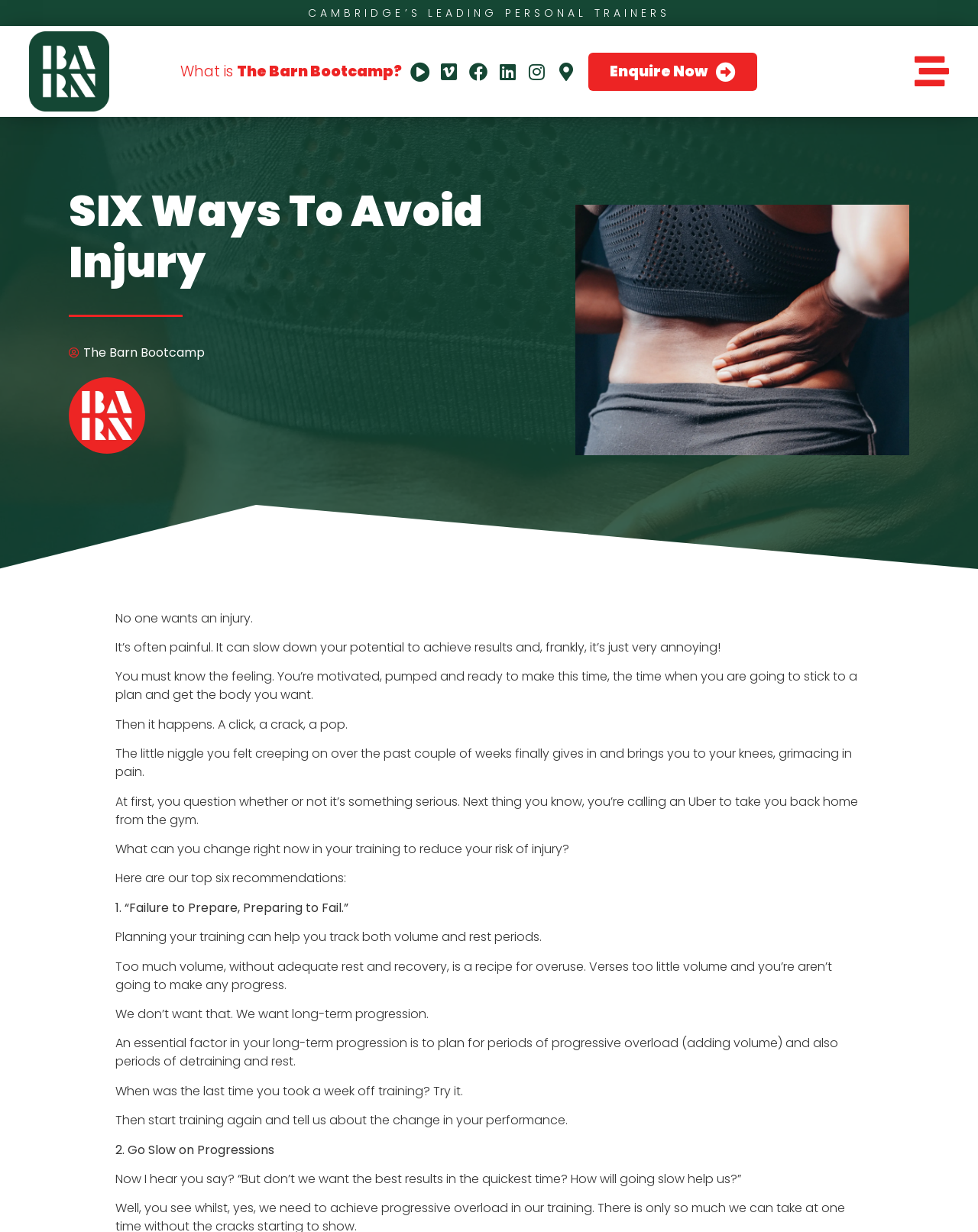Please specify the bounding box coordinates of the clickable section necessary to execute the following command: "Click the 'Barn Bootcamp' link".

[0.03, 0.026, 0.112, 0.091]